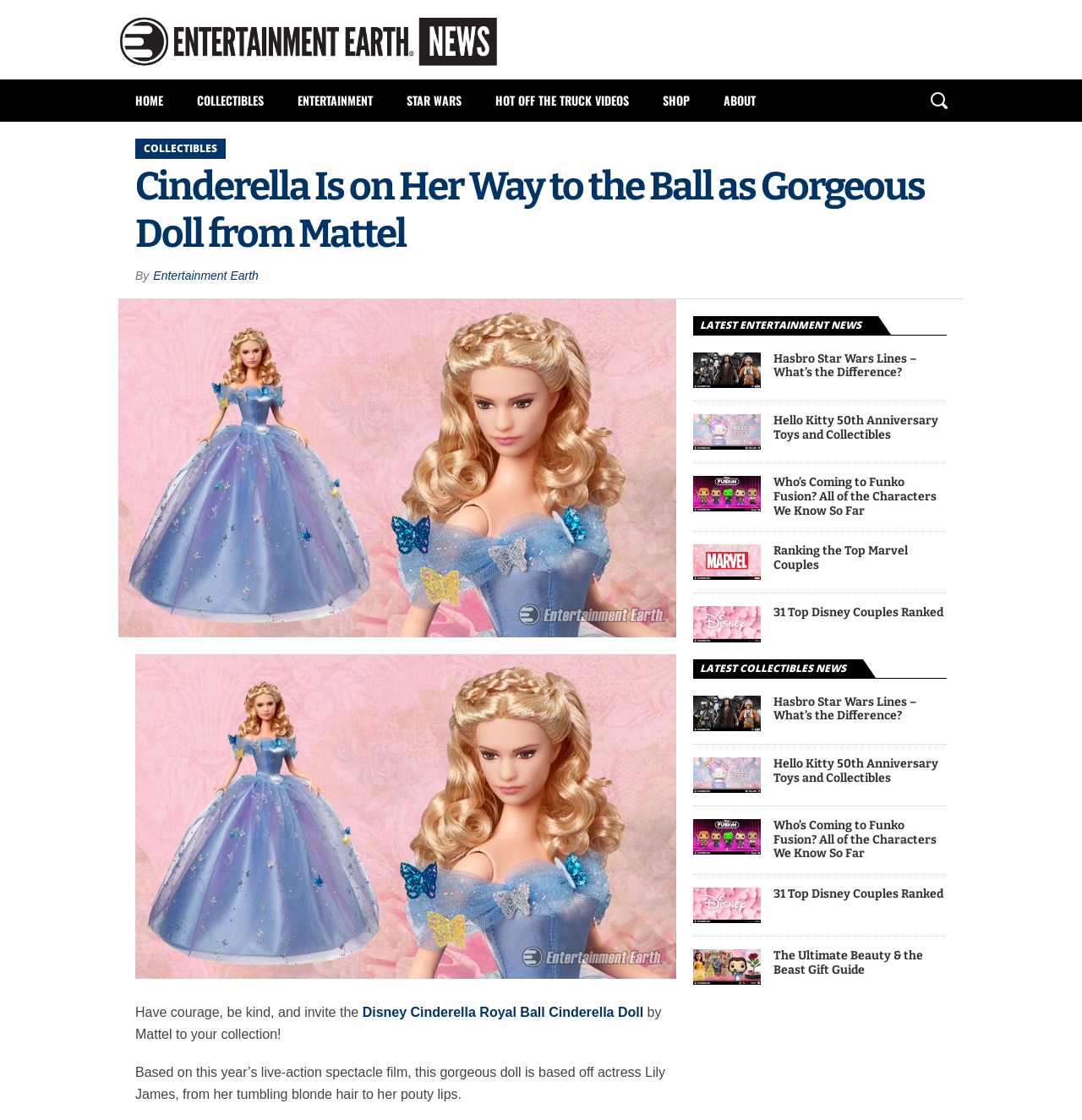What is the name of the doll?
Please look at the screenshot and answer in one word or a short phrase.

Cinderella Doll